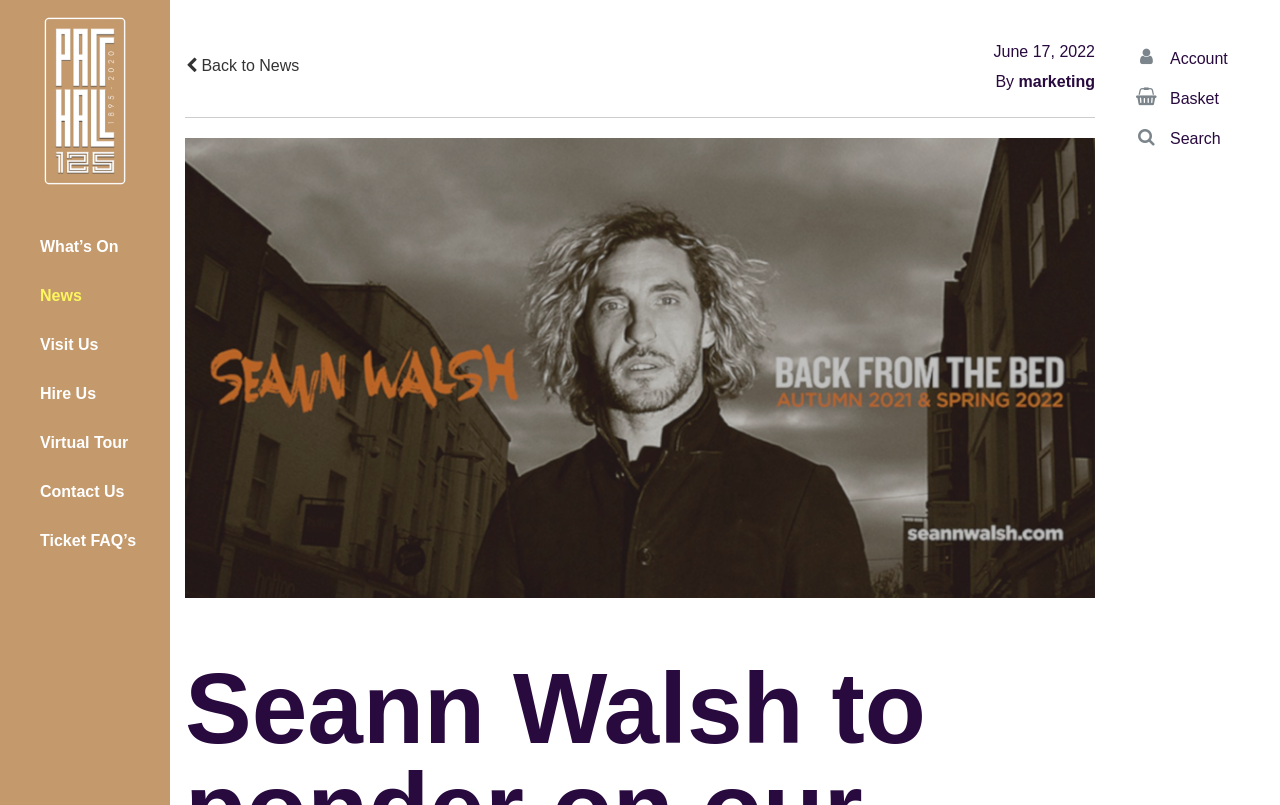Provide a thorough description of the webpage you see.

The webpage appears to be an event page for a comedy show featuring Seann Walsh at the Parr Hall. At the top left of the page, there is a link to the Parr Hall website. Below this, there are several links to other sections of the website, including "What's On", "News", "Visit Us", "Hire Us", "Virtual Tour", "Contact Us", and "Ticket FAQ's", all aligned horizontally.

The main content of the page is contained within a header section, which spans most of the width of the page. Within this section, there is a link to go "Back to News" at the top left. On the right side of the header, there is a timestamp indicating that the event was posted on June 17, 2022, along with the author's name, "marketing".

There is a horizontal separator line below the header, separating it from the rest of the content. The main content of the page, which is not explicitly described in the accessibility tree, is likely to be a description of the event, including details about Seann Walsh's show "Back From The Bed" and its performance at the Pyramid Arts Centre on Friday, November 18.